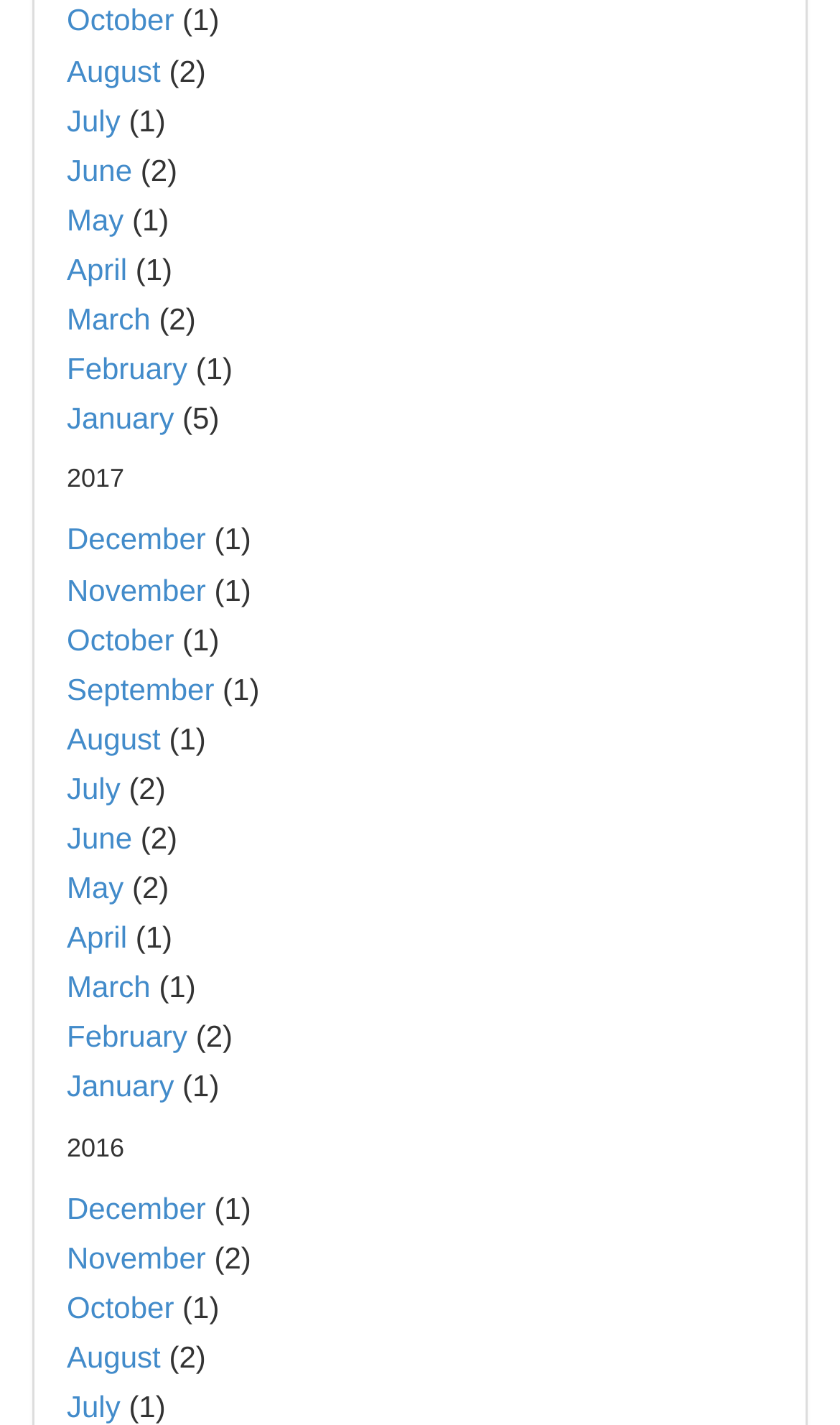Please identify the coordinates of the bounding box for the clickable region that will accomplish this instruction: "View 2017".

[0.079, 0.327, 0.921, 0.347]